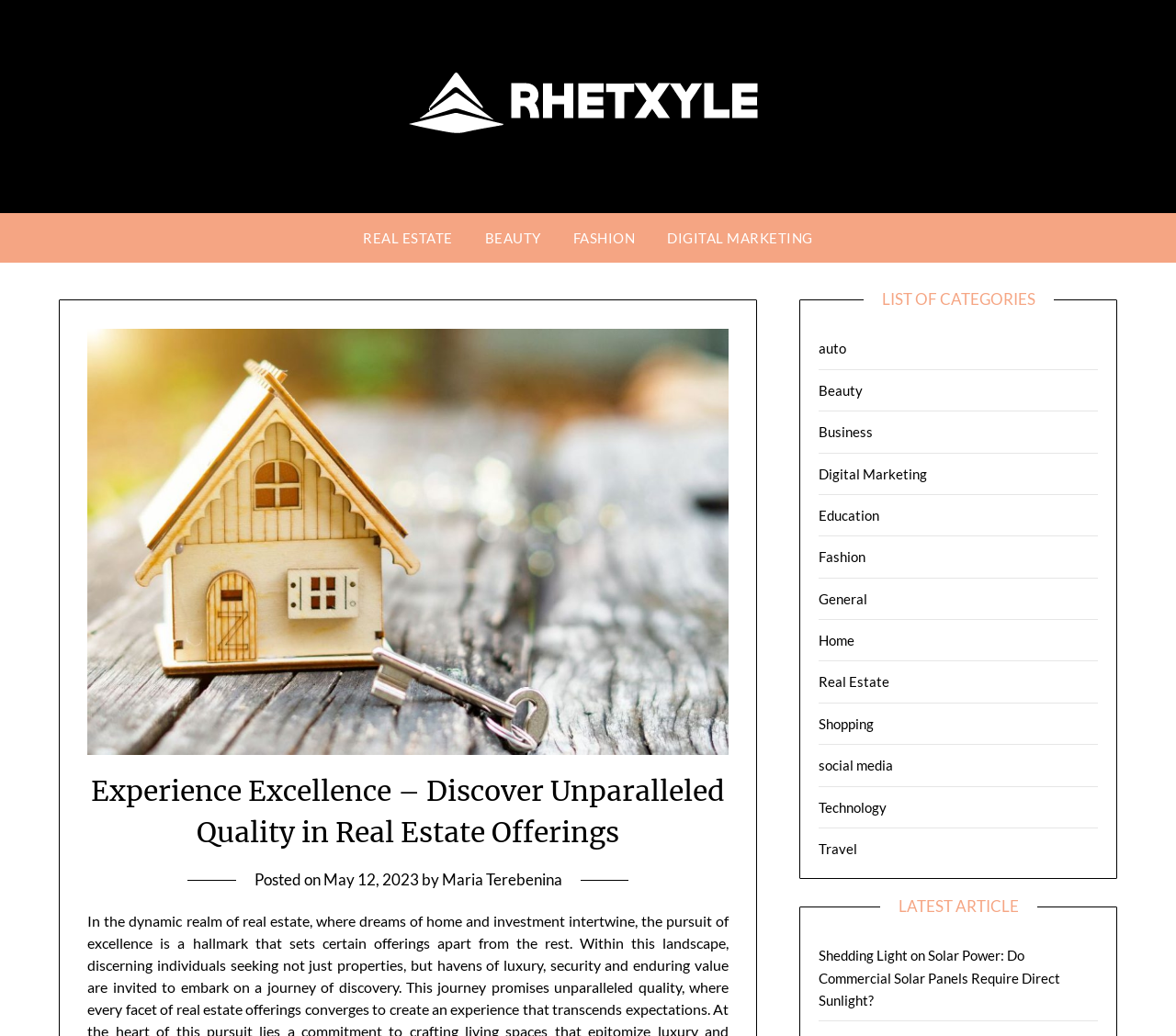Generate a comprehensive caption for the webpage you are viewing.

The webpage is titled "Experience Excellence – Discover Unparalleled Quality in Real Estate Offerings – Rhetxyle" and features a prominent link and image with the same name at the top. Below this, there are four main categories listed horizontally: "REAL ESTATE", "BEAUTY", "FASHION", and "DIGITAL MARKETING". 

Under the "DIGITAL MARKETING" category, there is a subcategory "Real Estate" with an image and a heading that matches the webpage title. Below this, there is a section with a posted date, "May 12, 2023", and an author, "Maria Terebenina".

To the right of the main categories, there is a list of categories labeled "LIST OF CATEGORIES" with 12 links, including "auto", "Beauty", "Business", and others. 

At the bottom of the page, there is a section labeled "LATEST ARTICLE" with a link to an article titled "Shedding Light on Solar Power: Do Commercial Solar Panels Require Direct Sunlight?".